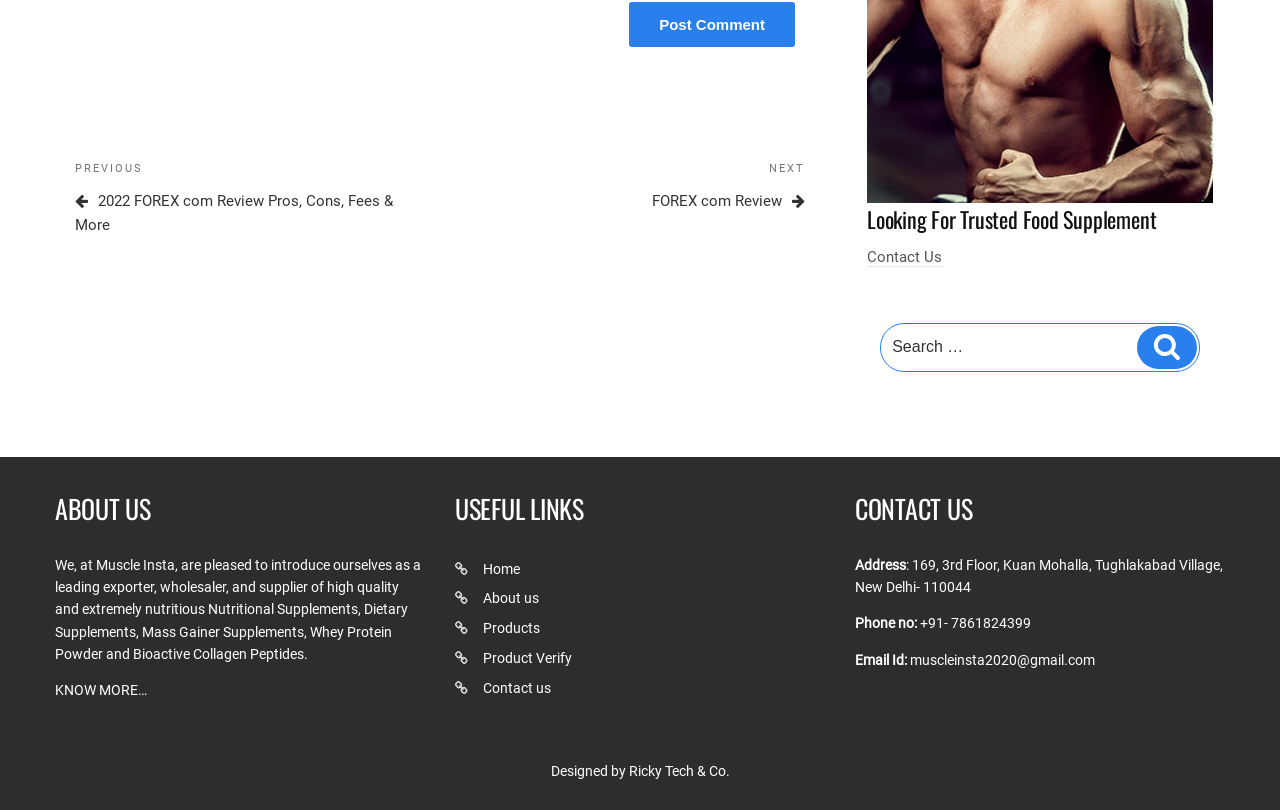Determine the bounding box coordinates for the clickable element required to fulfill the instruction: "Search for something". Provide the coordinates as four float numbers between 0 and 1, i.e., [left, top, right, bottom].

[0.688, 0.399, 0.938, 0.459]